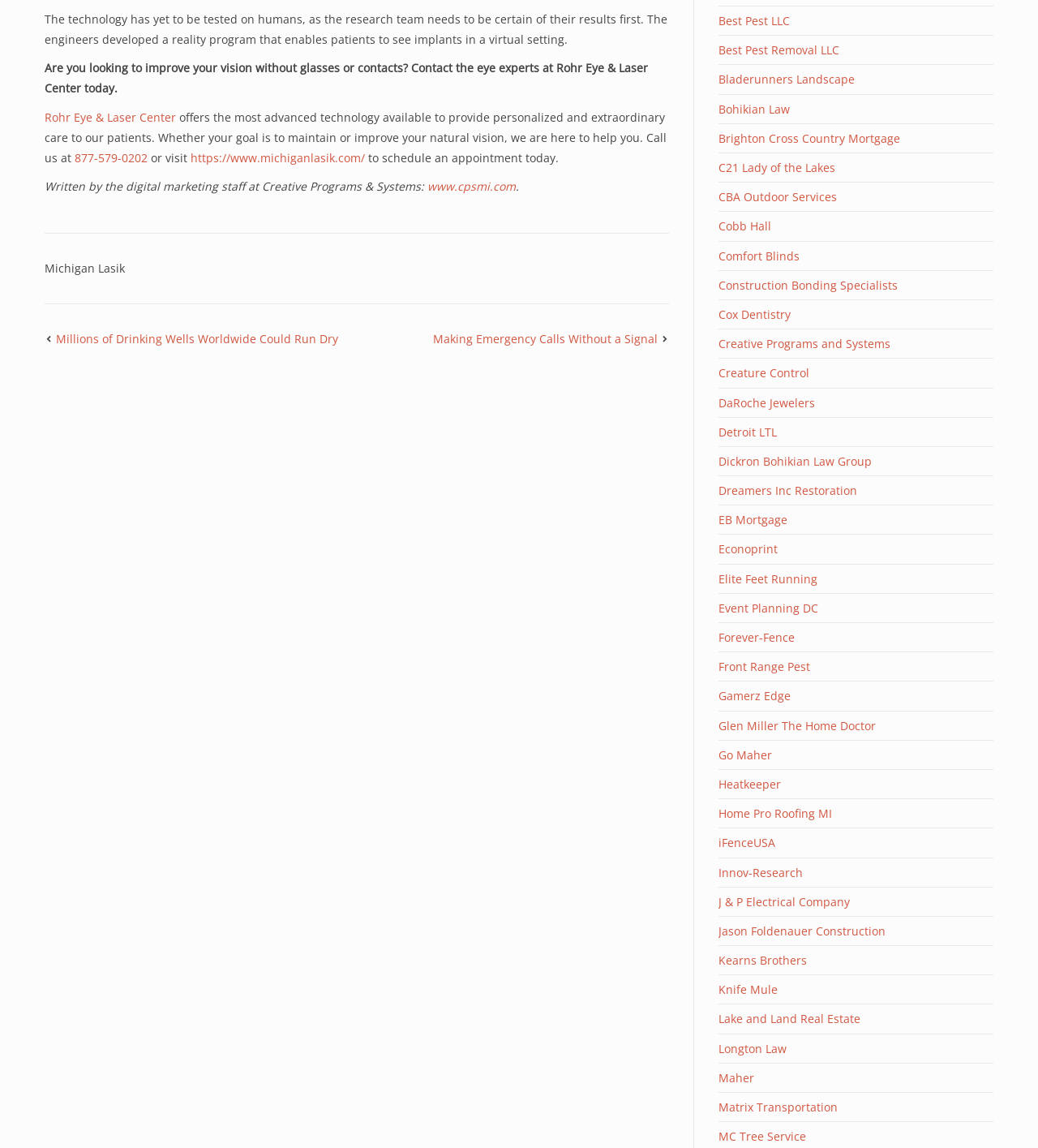Given the webpage screenshot and the description, determine the bounding box coordinates (top-left x, top-left y, bottom-right x, bottom-right y) that define the location of the UI element matching this description: Work With Us

None